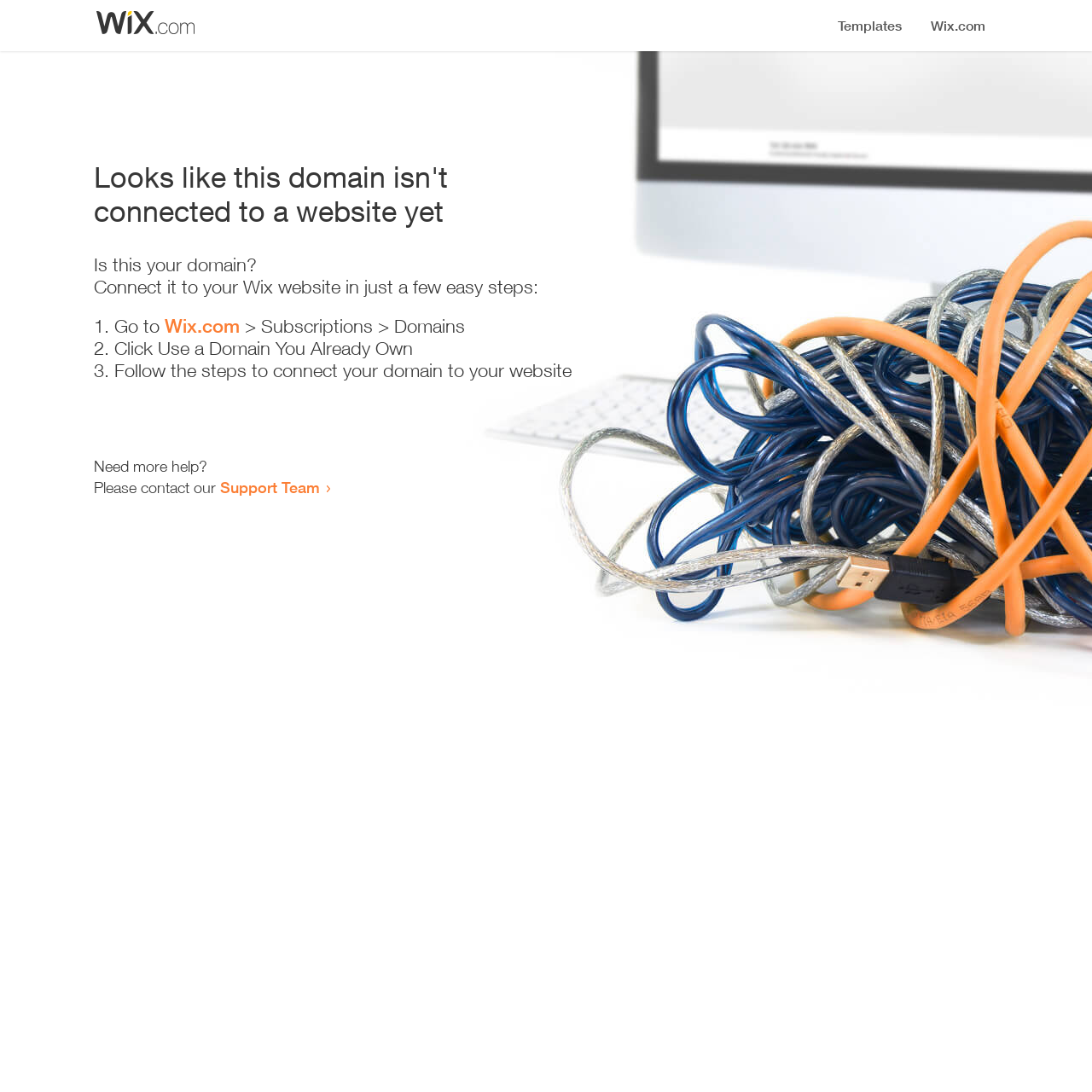What is the current state of the website?
Based on the visual content, answer with a single word or a brief phrase.

Not set up